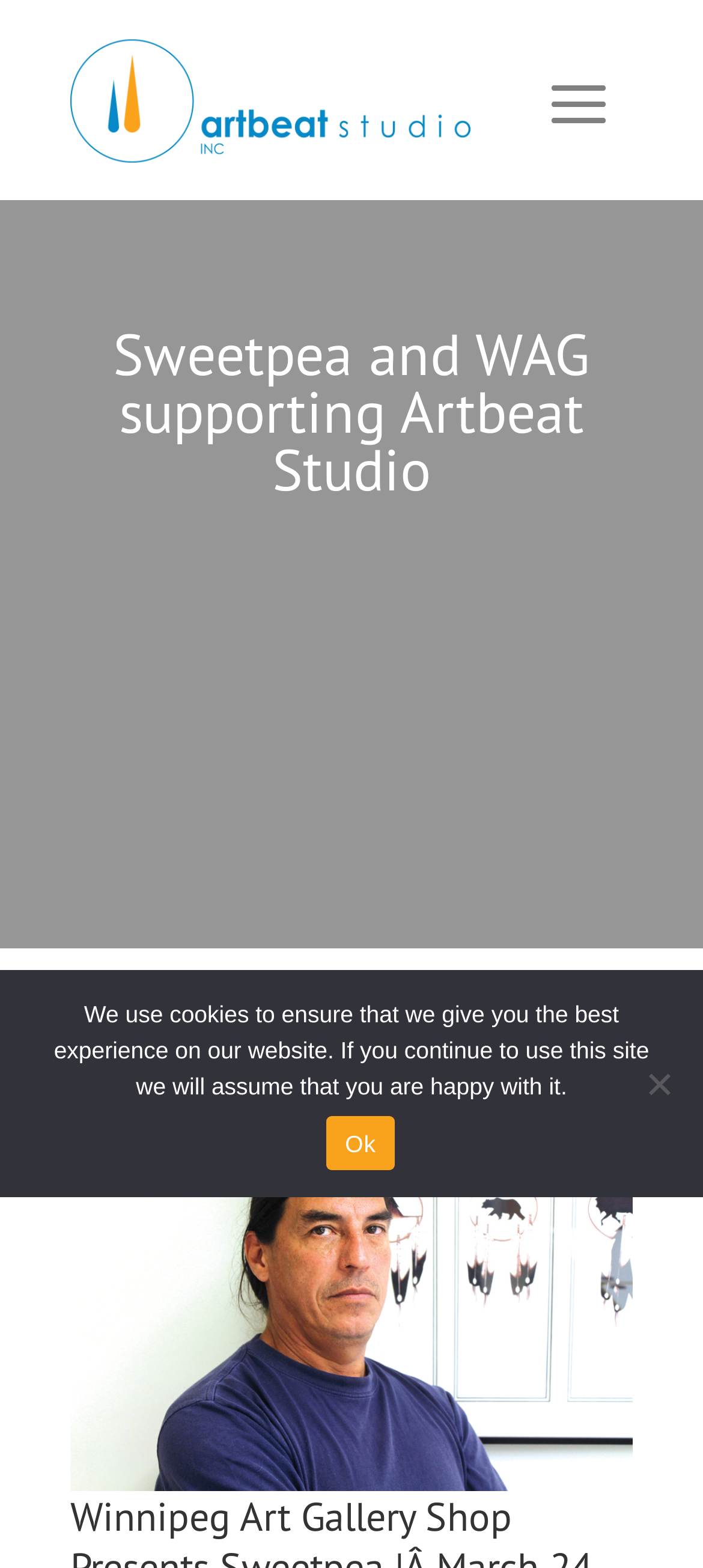Look at the image and answer the question in detail:
What is the type of image displayed on the webpage?

The type of image displayed on the webpage can be inferred from the image description 'sweetpeaportrait' which suggests that it is a portrait of the artist Sweetpea.